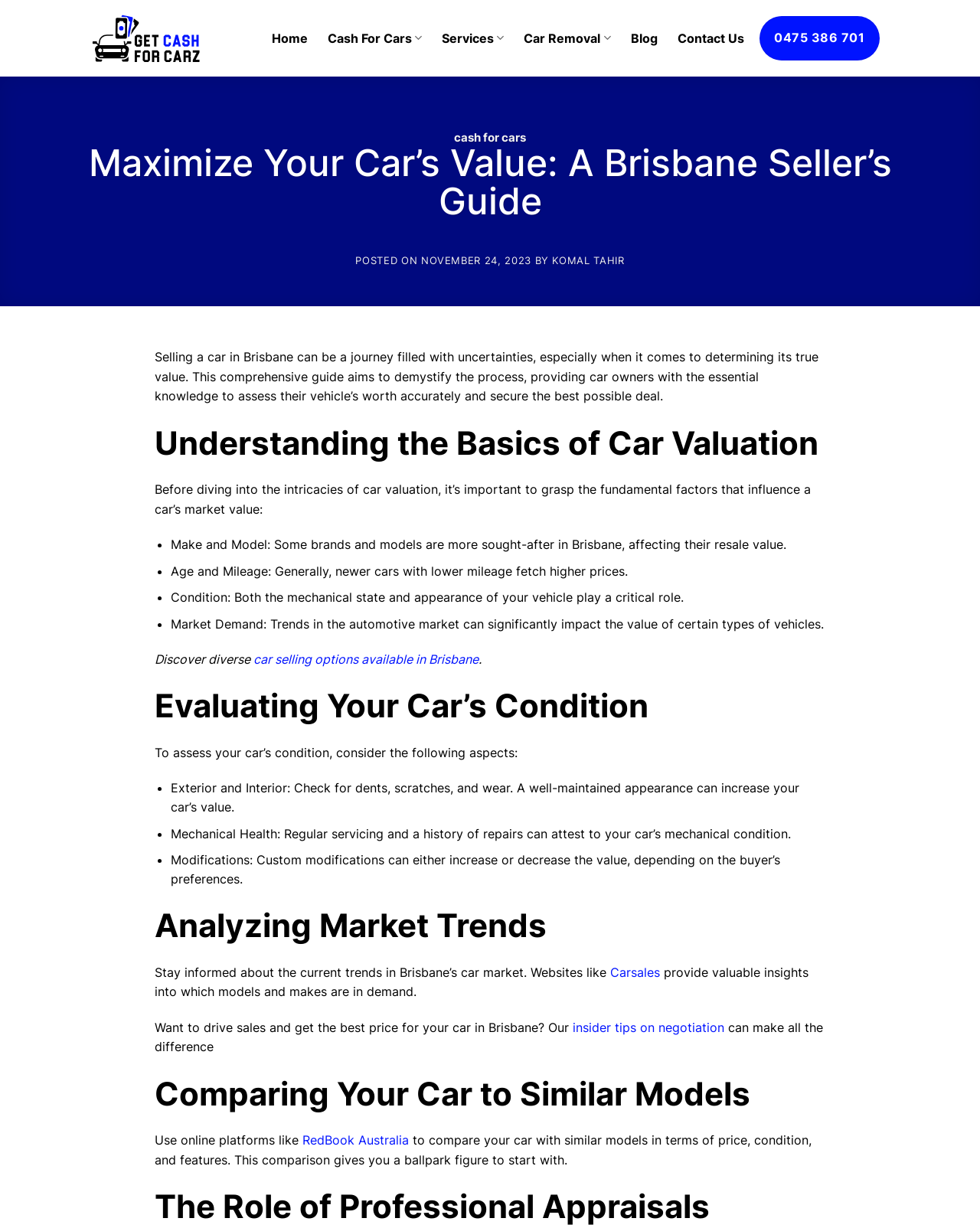Please find and generate the text of the main header of the webpage.

Maximize Your Car’s Value: A Brisbane Seller’s Guide